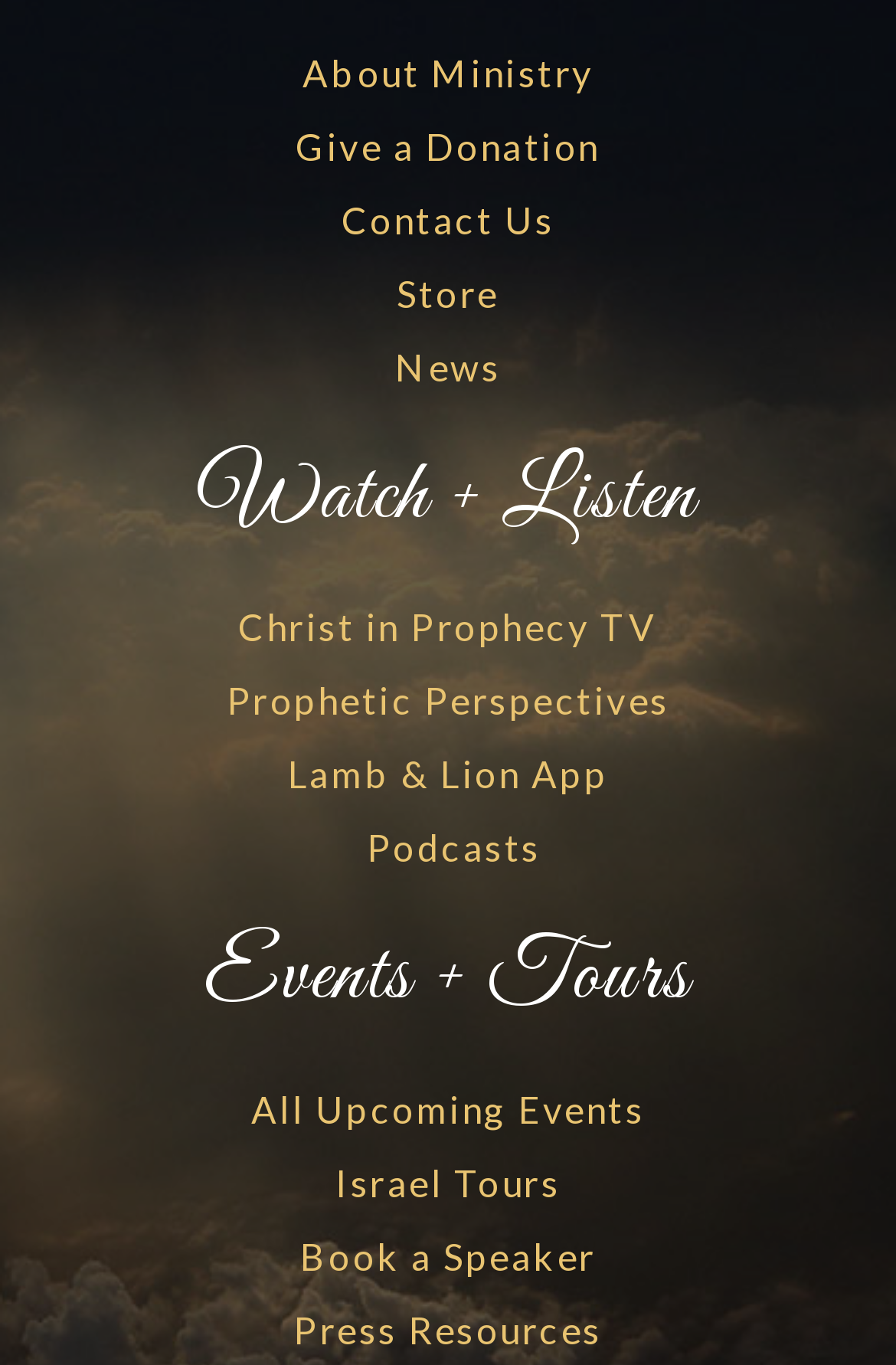Using the webpage screenshot, find the UI element described by Podcasts. Provide the bounding box coordinates in the format (top-left x, top-left y, bottom-right x, bottom-right y), ensuring all values are floating point numbers between 0 and 1.

[0.051, 0.601, 0.949, 0.642]